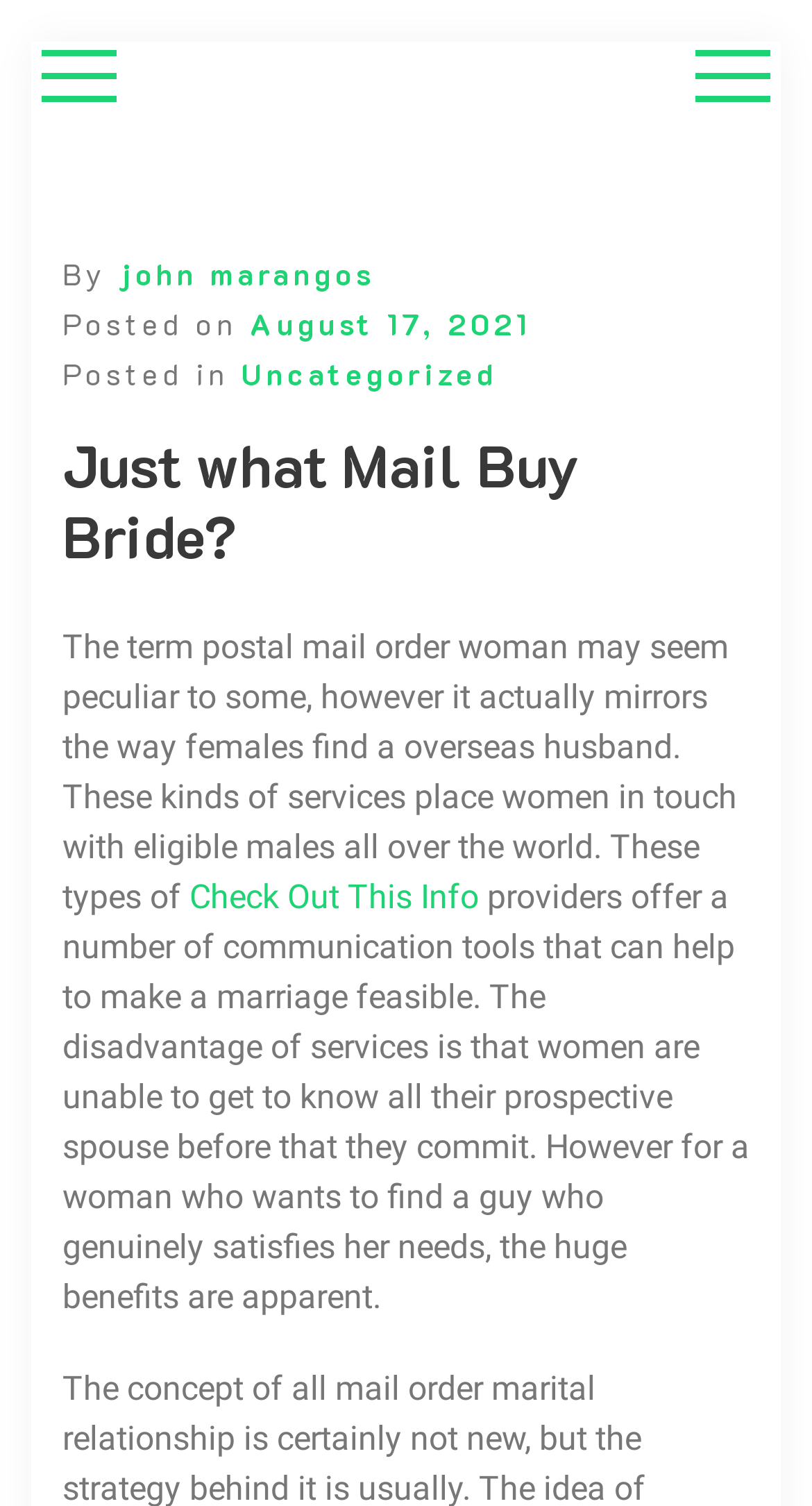Given the webpage screenshot, identify the bounding box of the UI element that matches this description: "john marangos".

[0.146, 0.167, 0.462, 0.196]